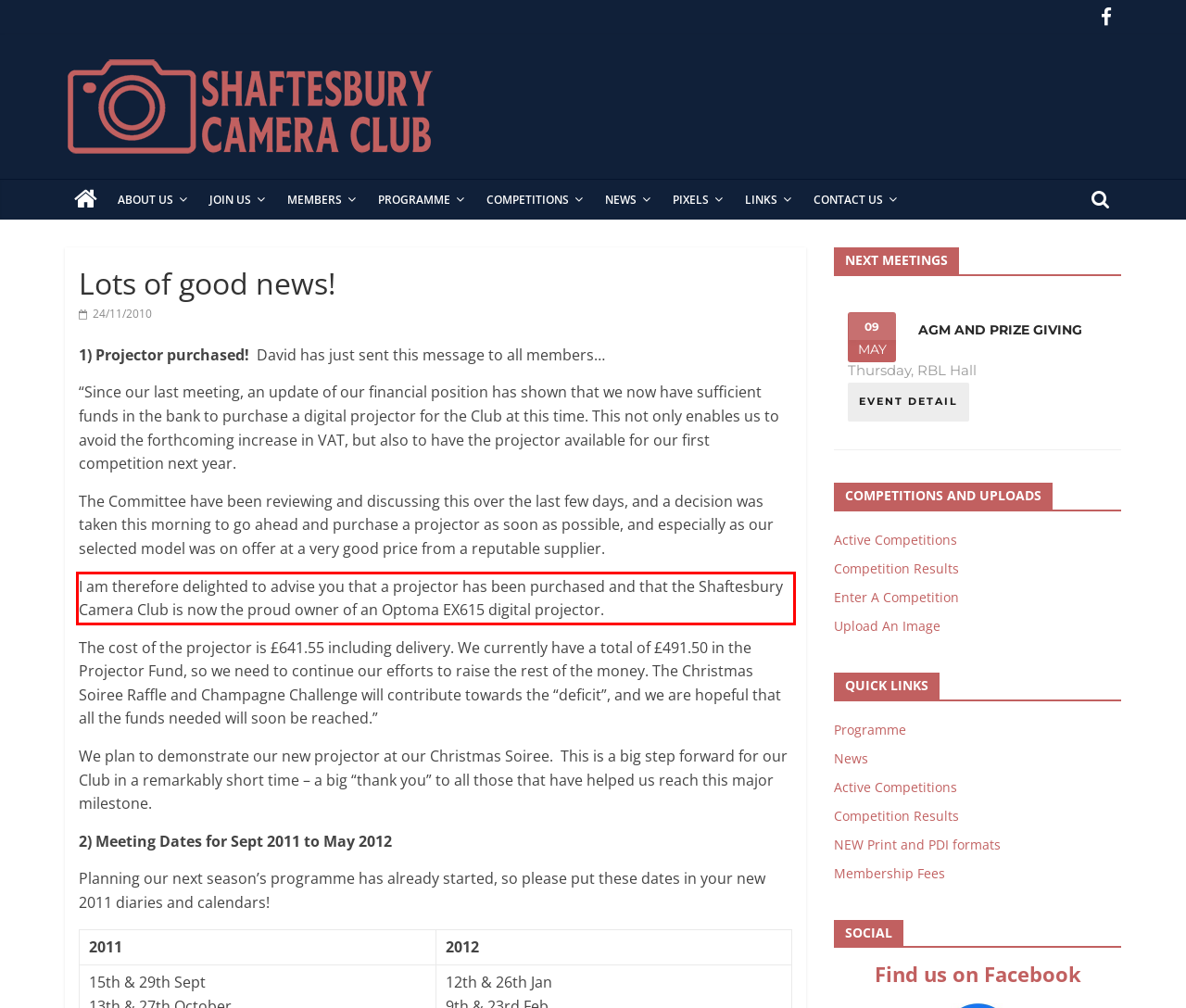Given the screenshot of the webpage, identify the red bounding box, and recognize the text content inside that red bounding box.

I am therefore delighted to advise you that a projector has been purchased and that the Shaftesbury Camera Club is now the proud owner of an Optoma EX615 digital projector.